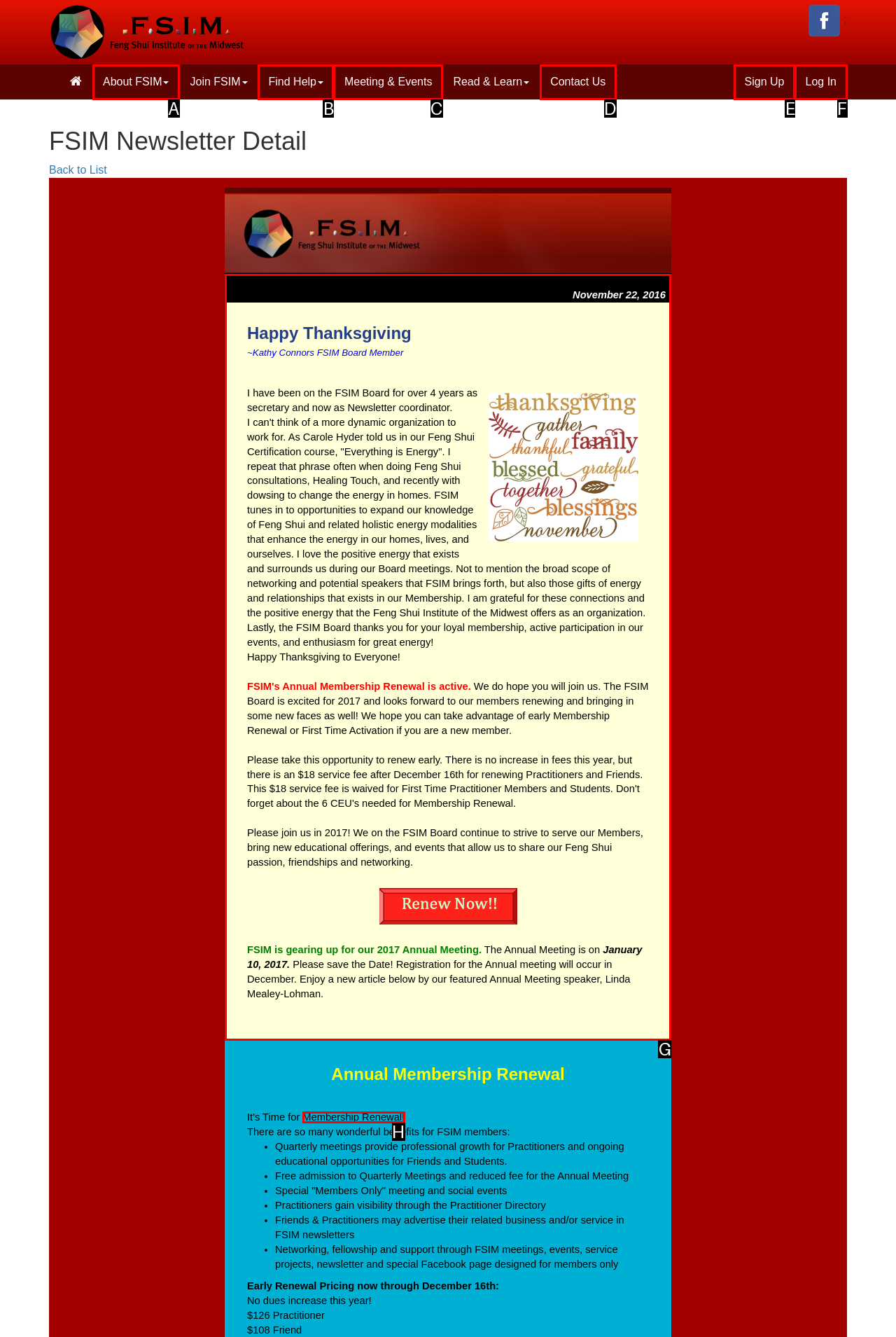Indicate the UI element to click to perform the task: Read the article by Linda Mealey-Lohman. Reply with the letter corresponding to the chosen element.

G